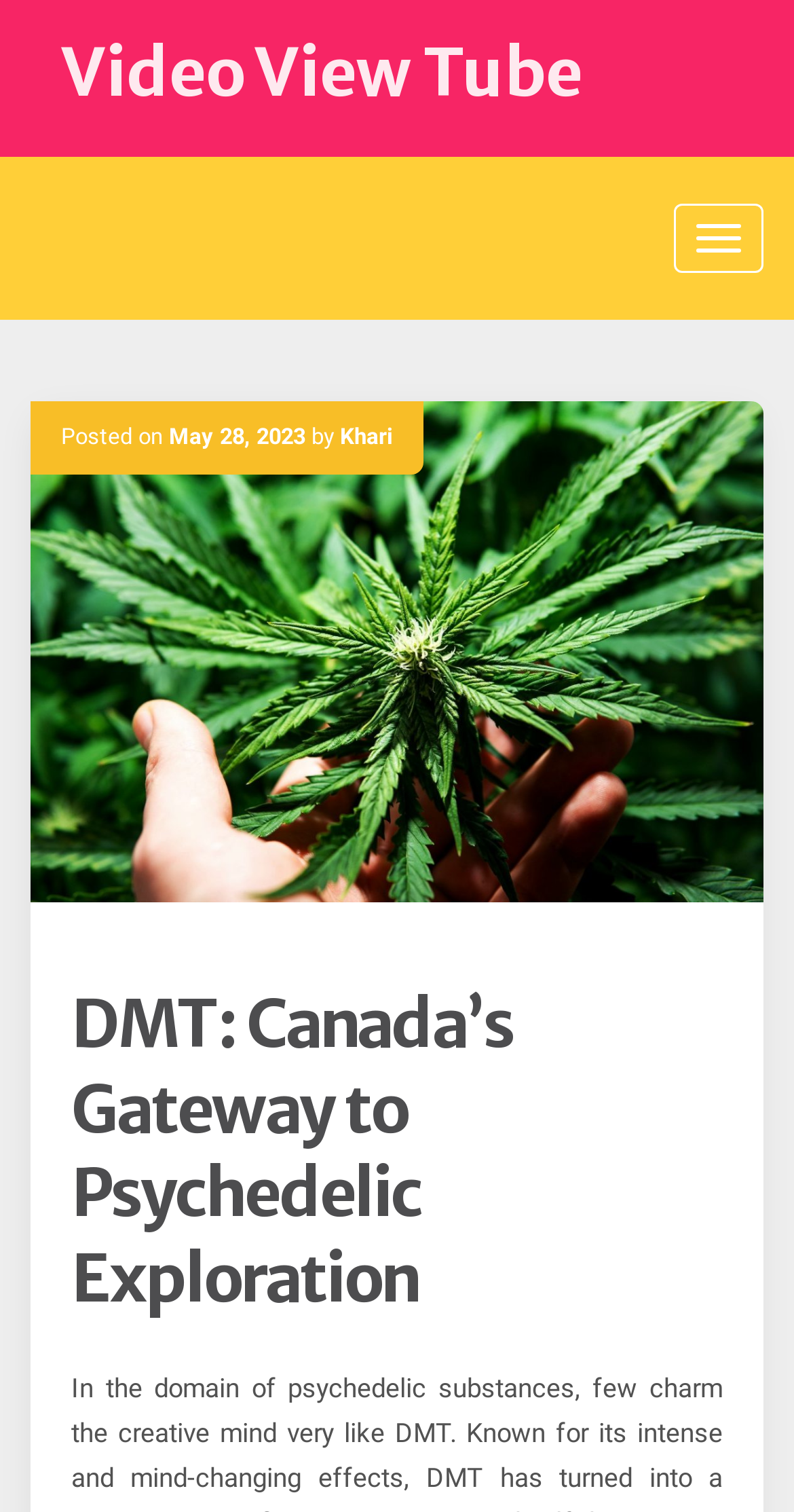What is the text on the button?
Using the image, give a concise answer in the form of a single word or short phrase.

Access to Consciousness Expansion